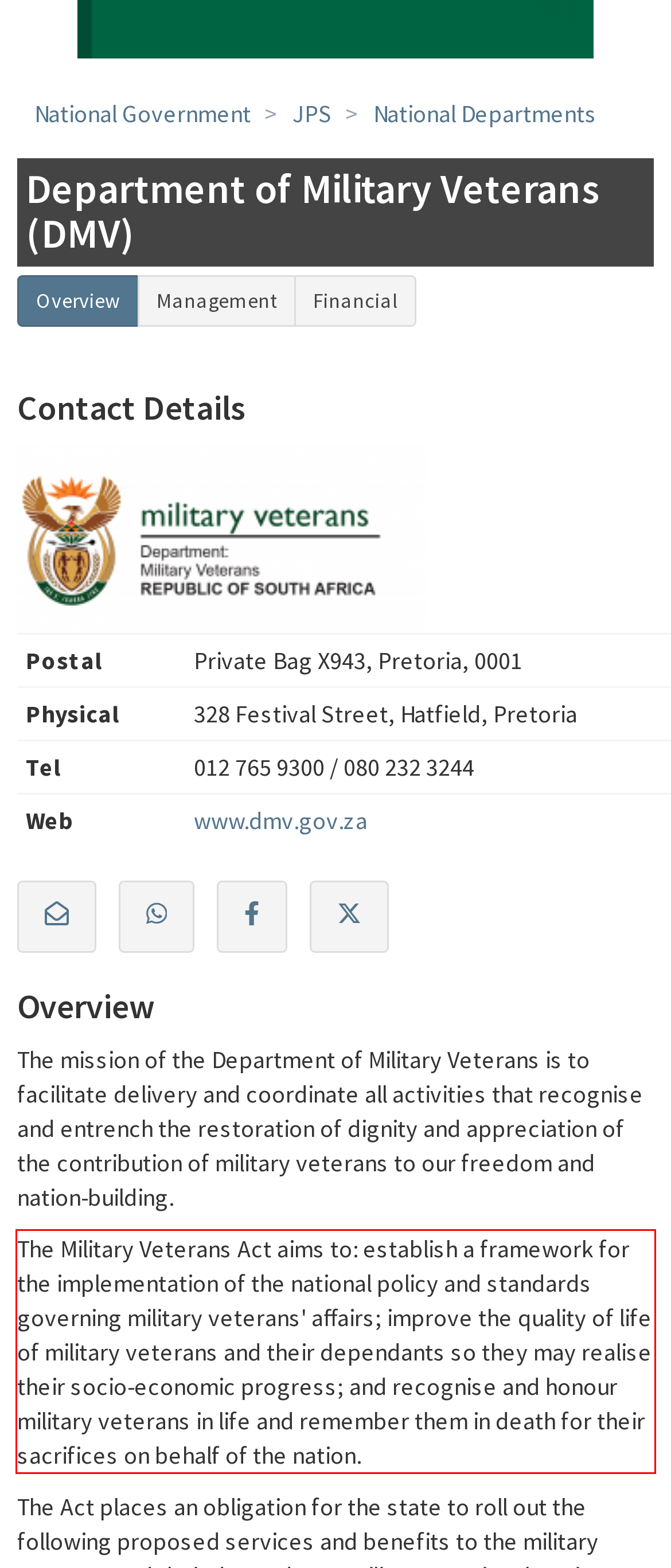You are given a screenshot of a webpage with a UI element highlighted by a red bounding box. Please perform OCR on the text content within this red bounding box.

The Military Veterans Act aims to: establish a framework for the implementation of the national policy and standards governing military veterans' affairs; improve the quality of life of military veterans and their dependants so they may realise their socio-economic progress; and recognise and honour military veterans in life and remember them in death for their sacrifices on behalf of the nation.